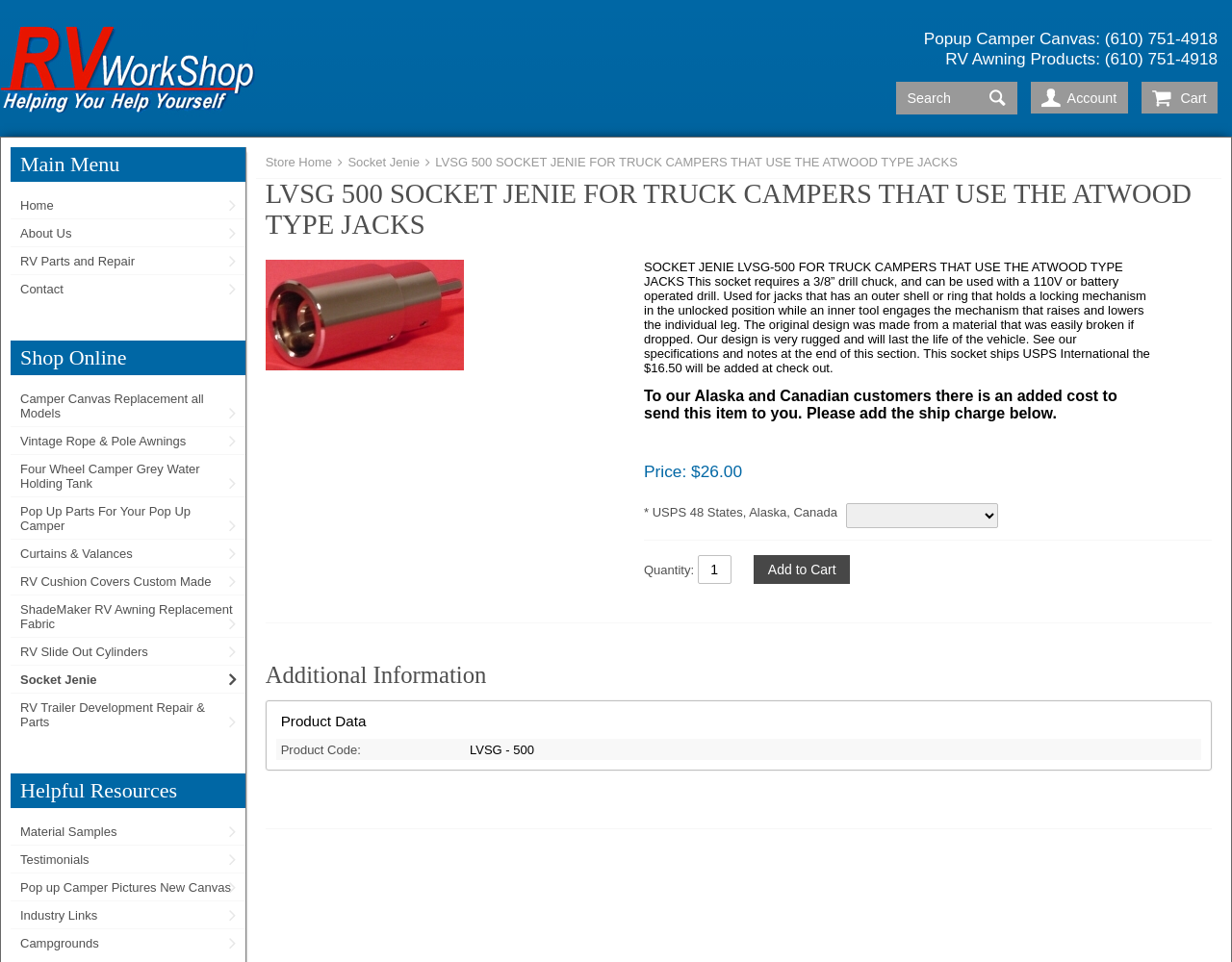Specify the bounding box coordinates for the region that must be clicked to perform the given instruction: "View MMO UNIVERSE".

None